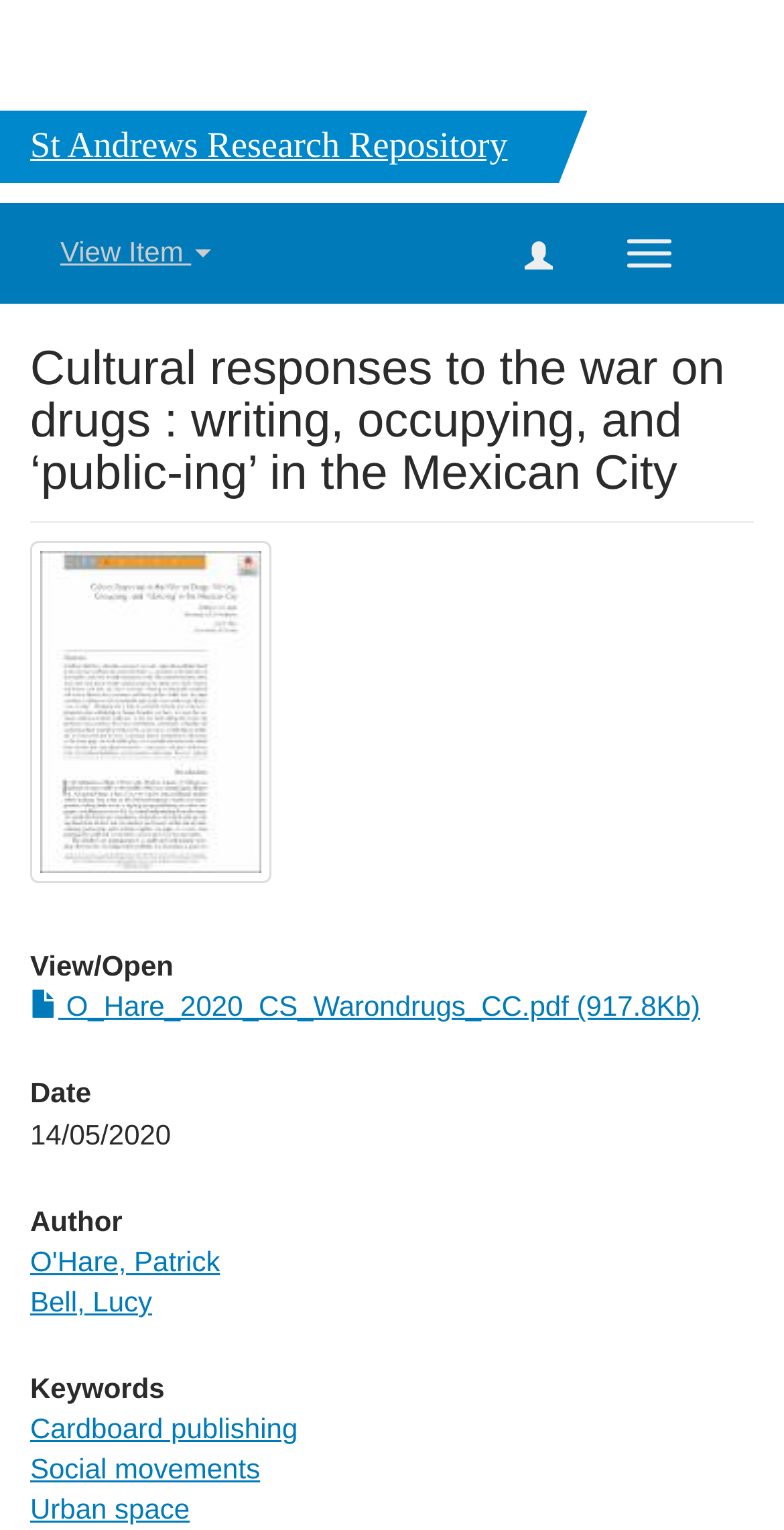Determine the bounding box coordinates for the area that needs to be clicked to fulfill this task: "Visit the author's page". The coordinates must be given as four float numbers between 0 and 1, i.e., [left, top, right, bottom].

[0.038, 0.814, 0.281, 0.835]